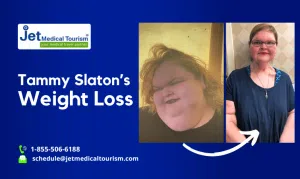Give an in-depth description of what is happening in the image.

This image showcases the remarkable transformation of Tammy Slaton, highlighting her successful weight loss journey. On the left side, a portrait captures her before the weight loss, presenting the challenges she faced, while the right side displays her post-transformation, with a more confident and healthy appearance. The backdrop is a vibrant blue, prominently featuring the logo of Jet Medical Tourism, a provider specializing in bariatric surgery and medical tourism. Below the images, the caption reads "Tammy Slaton's Weight Loss," underscoring the personal nature of her journey. Additional contact information, including a phone number and email, encourages viewers to reach out for more details about the safe and effective weight loss solutions offered by Jet Medical Tourism. The overall design emphasizes hope and success in the pursuit of a healthier lifestyle.